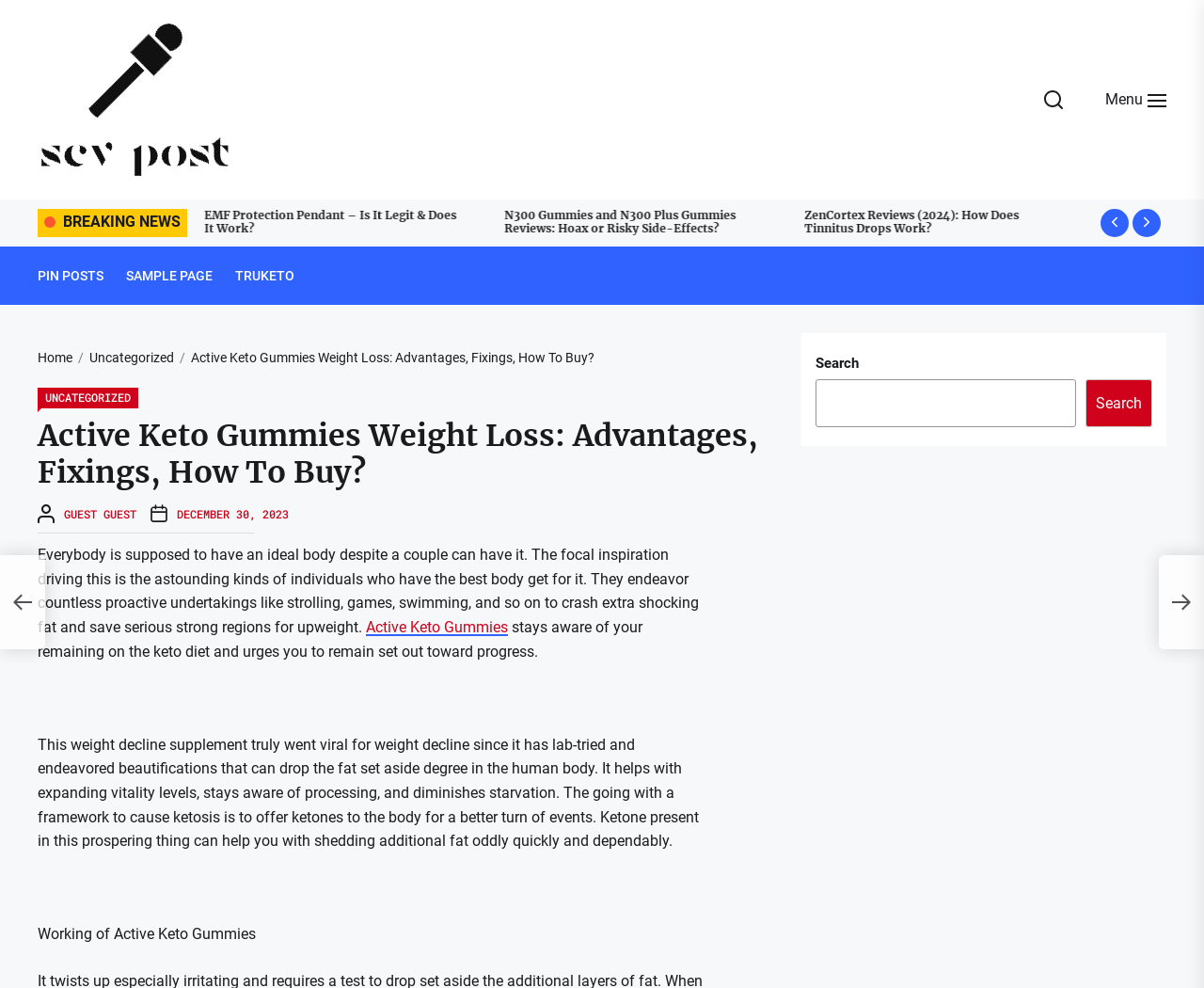Explain the features and main sections of the webpage comprehensively.

The webpage is about Active Keto Gummies Weight Loss, with the title "Advantages, Fixings, How To Buy?" from SCV Post. At the top left, there is a link to "SCV Post" accompanied by an image with the same name. On the top right, there are two buttons, one empty and the other labeled "Menu". 

Below the top section, there is a "BREAKING NEWS" header. The main content is divided into three columns, each containing an article with a heading and a link. The headings are "N300 Gummies and N300 Plus Gummies Reviews: Hoax or Risky Side-Effects?", "ZenCortex Reviews (2024): How Does Tinnitus Drops Work?", and another article without a heading.

On the right side, there are several buttons and links, including social media icons, "PIN POSTS", "SAMPLE PAGE", and "TRUKETO". Below these, there is a navigation section with breadcrumbs, showing the current page's location in the website's hierarchy.

The main article starts with a header "Active Keto Gummies Weight Loss: Advantages, Fixings, How To Buy?" and is followed by a paragraph of text discussing the importance of having an ideal body. The article then introduces Active Keto Gummies, a weight loss supplement that helps with ketosis, increasing energy levels, and reducing hunger. The text is divided into sections, including "Working of Active Keto Gummies".

On the right side of the article, there is a search bar with a "Search" button.